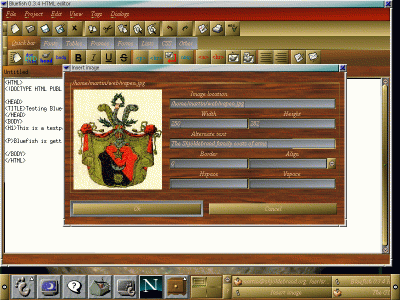What is the purpose of the 'Insert image' dialog box?
From the image, respond using a single word or phrase.

To specify an image from a URL